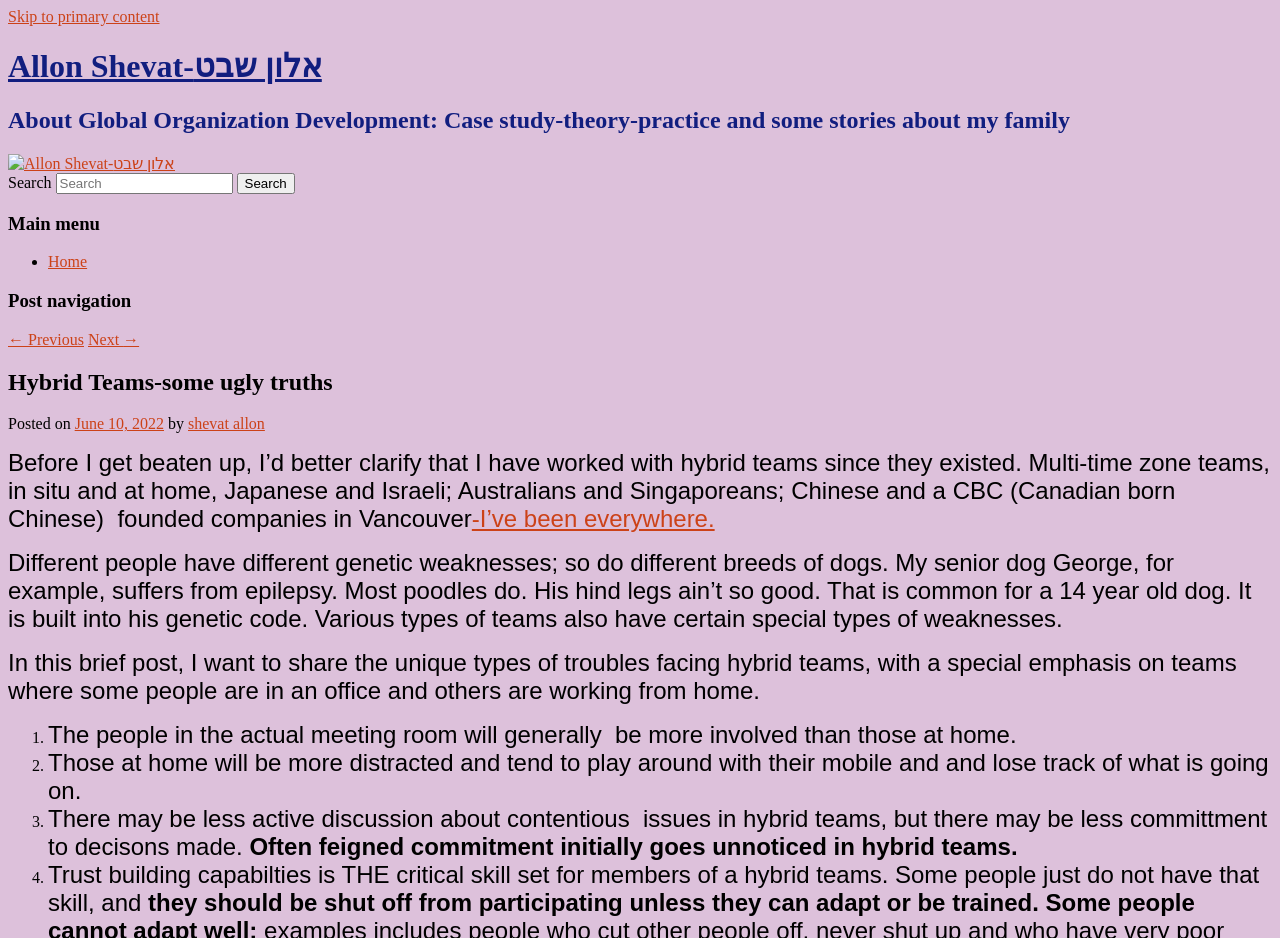Please extract the title of the webpage.

Allon Shevat-אלון שבט